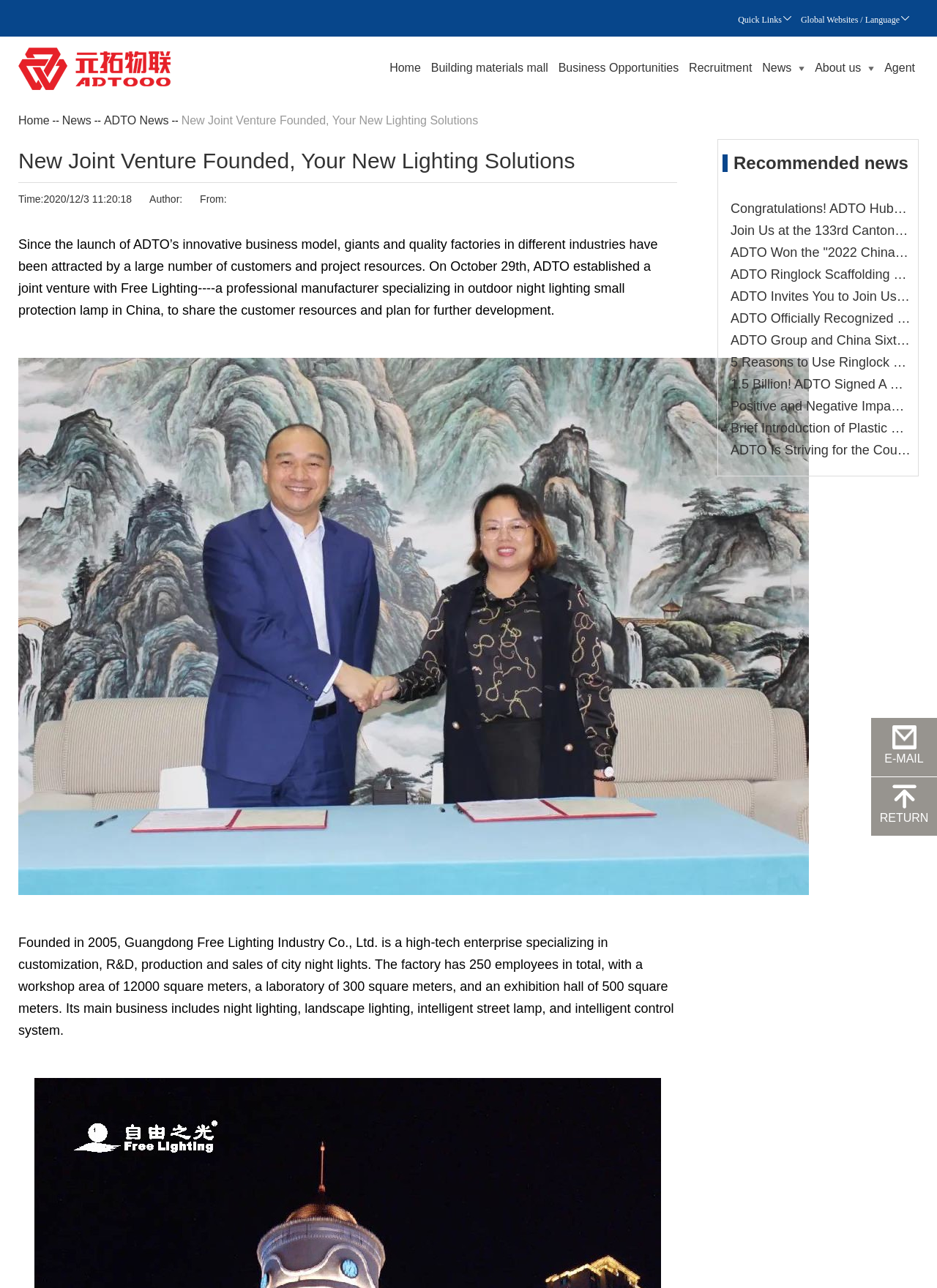What is the topic of the news article?
By examining the image, provide a one-word or phrase answer.

New Joint Venture Founded